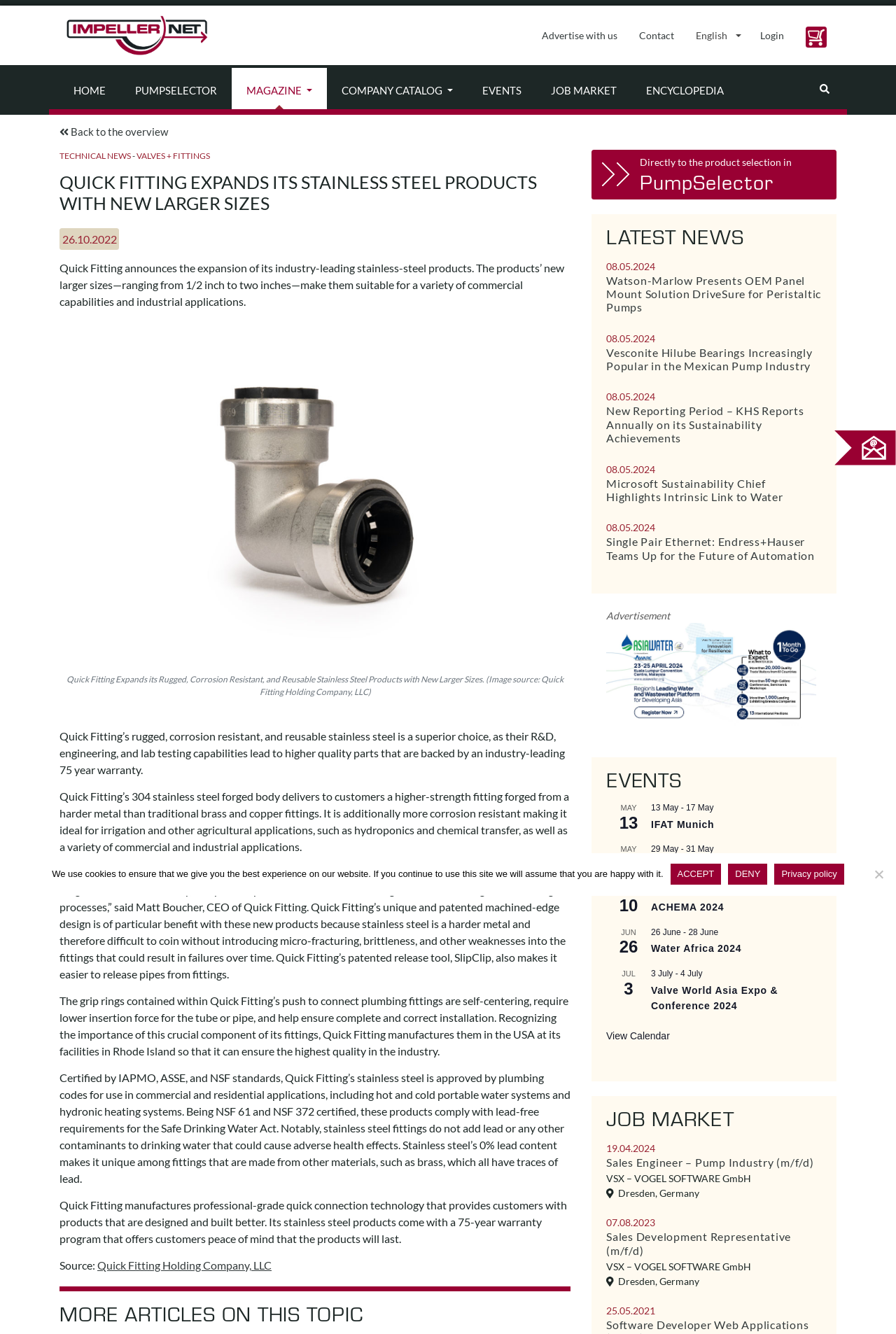Pinpoint the bounding box coordinates of the clickable area needed to execute the instruction: "Buy prints of Adrian Pelegrin's artwork". The coordinates should be specified as four float numbers between 0 and 1, i.e., [left, top, right, bottom].

None